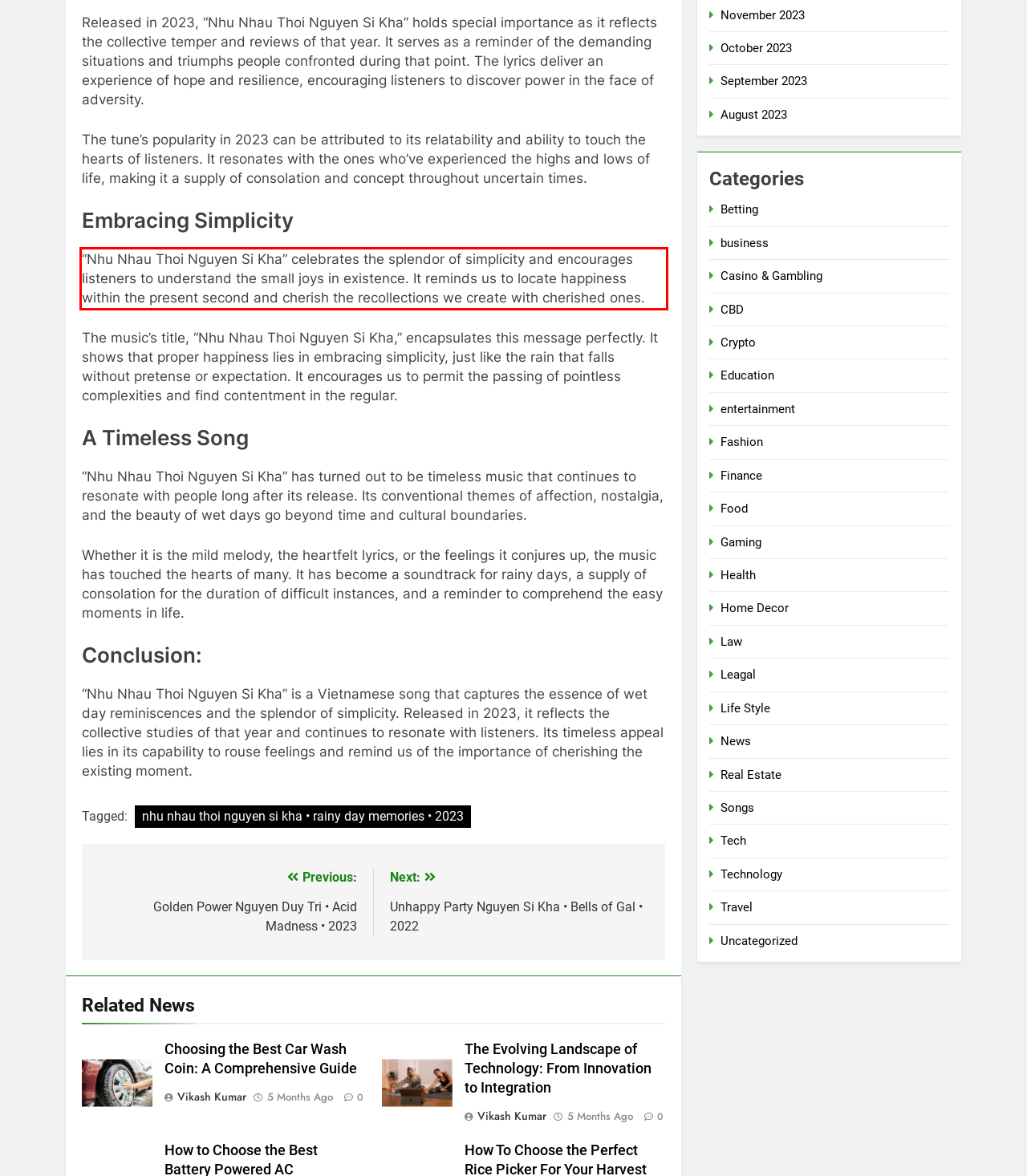Review the screenshot of the webpage and recognize the text inside the red rectangle bounding box. Provide the extracted text content.

“Nhu Nhau Thoi Nguyen Si Kha” celebrates the splendor of simplicity and encourages listeners to understand the small joys in existence. It reminds us to locate happiness within the present second and cherish the recollections we create with cherished ones.